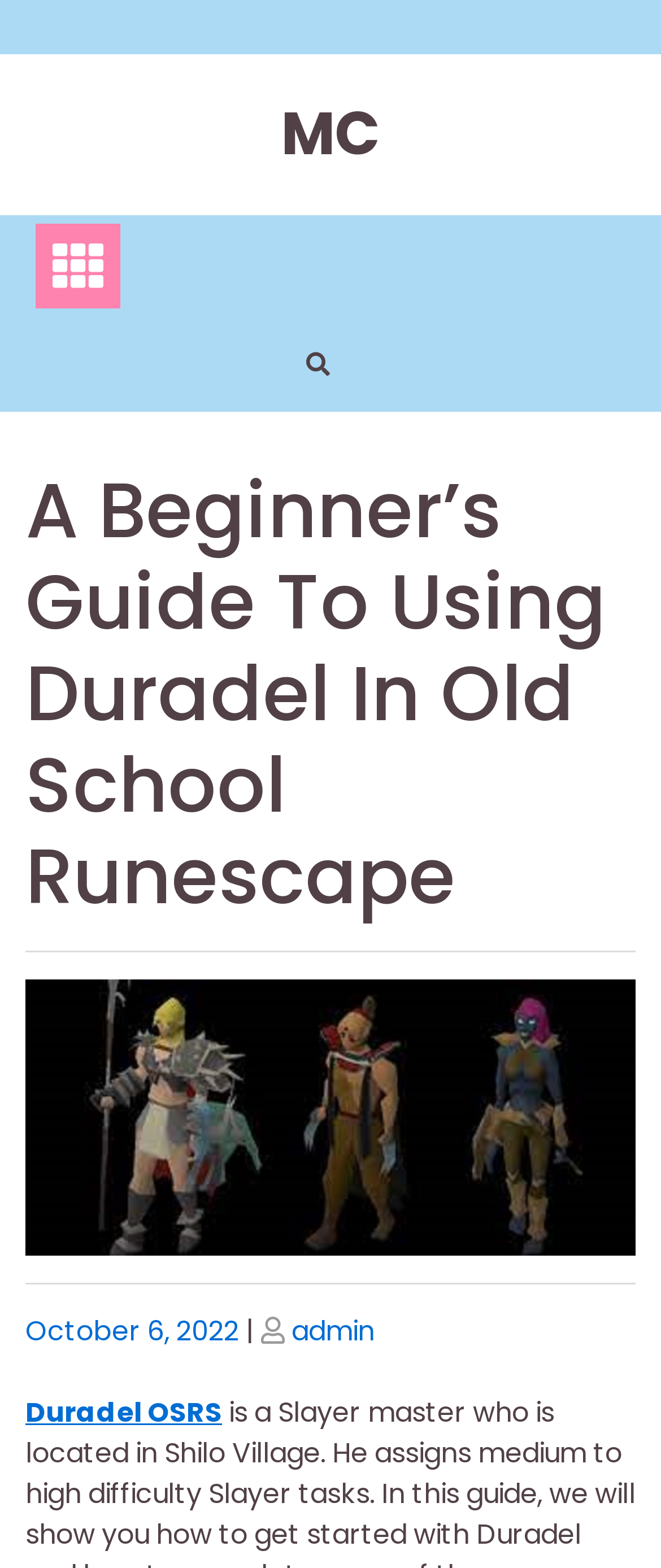Please give a concise answer to this question using a single word or phrase: 
What is the author of the guide?

admin